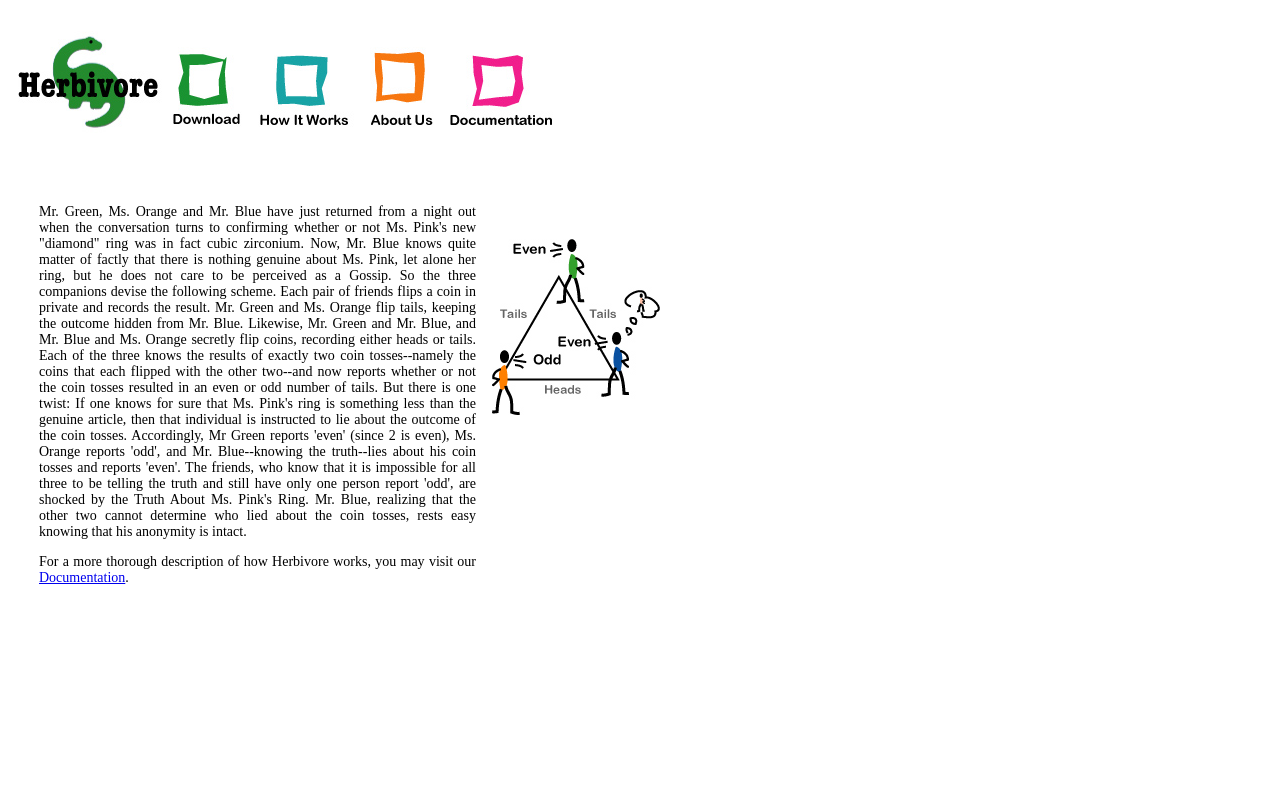How many friends are involved in the scheme?
Please provide a comprehensive answer to the question based on the webpage screenshot.

The three friends involved in the scheme are Mr. Green, Ms. Orange, and Mr. Blue. They each flip coins with the other two friends to determine the outcome.